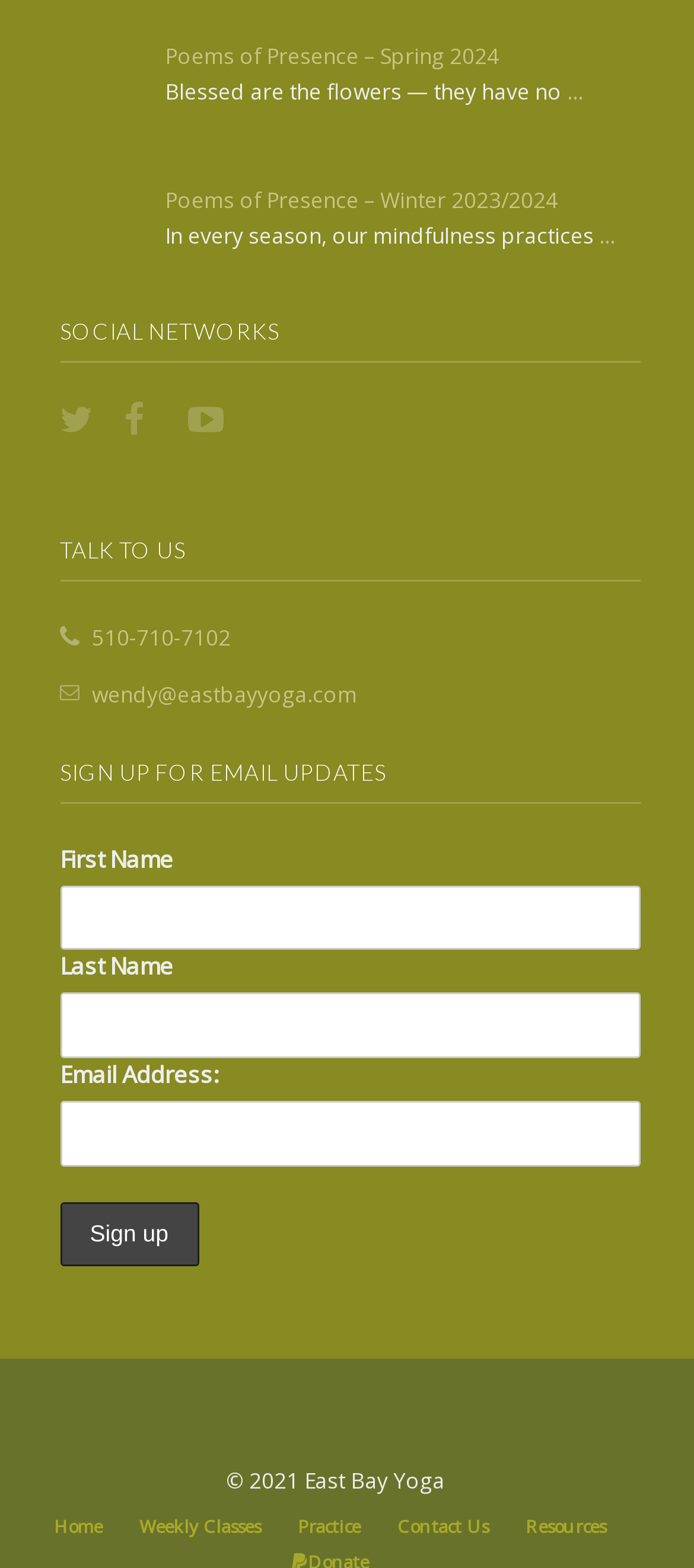Please identify the bounding box coordinates of the element on the webpage that should be clicked to follow this instruction: "Visit the 'Home' page". The bounding box coordinates should be given as four float numbers between 0 and 1, formatted as [left, top, right, bottom].

[0.078, 0.965, 0.147, 0.981]